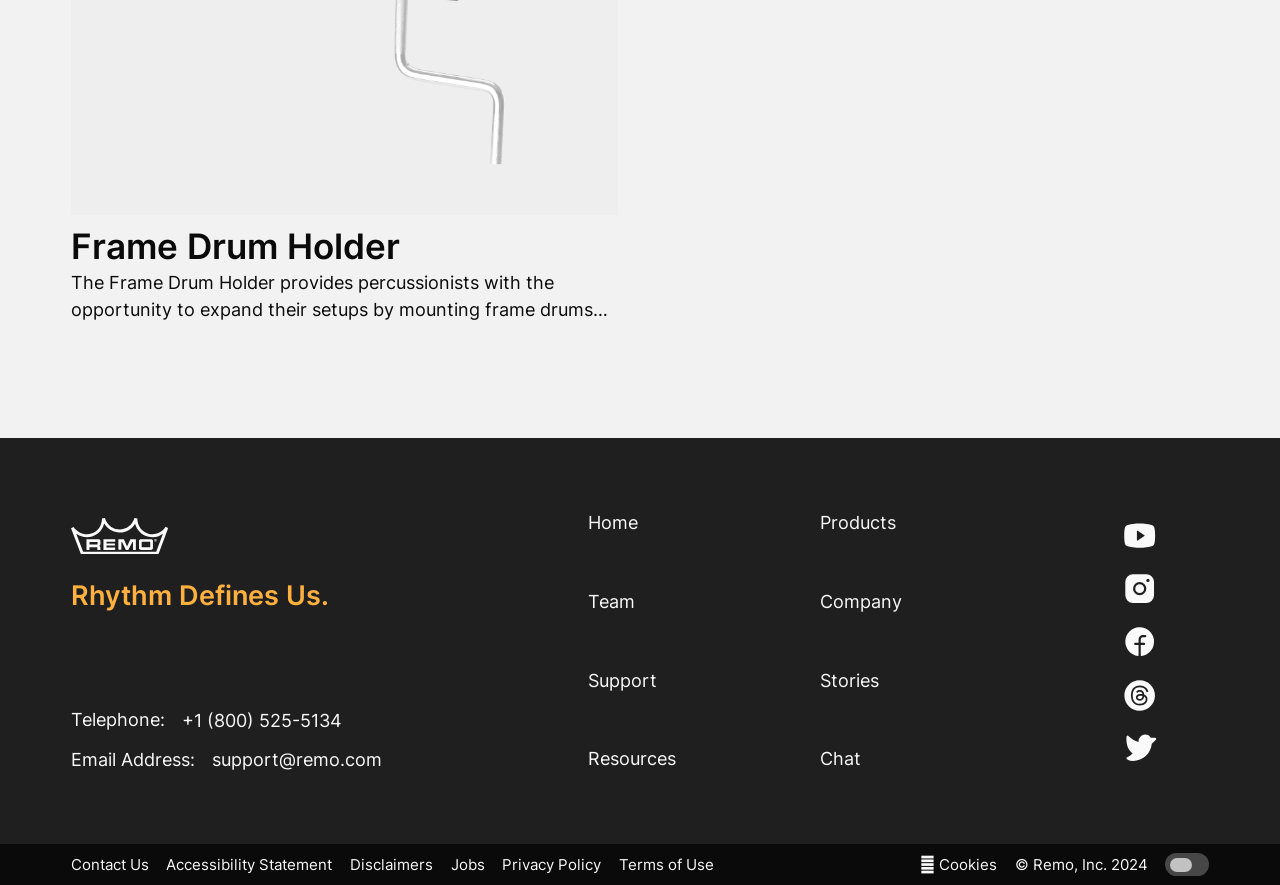What is the email address to contact Remo?
Please provide a single word or phrase in response based on the screenshot.

support@remo.com